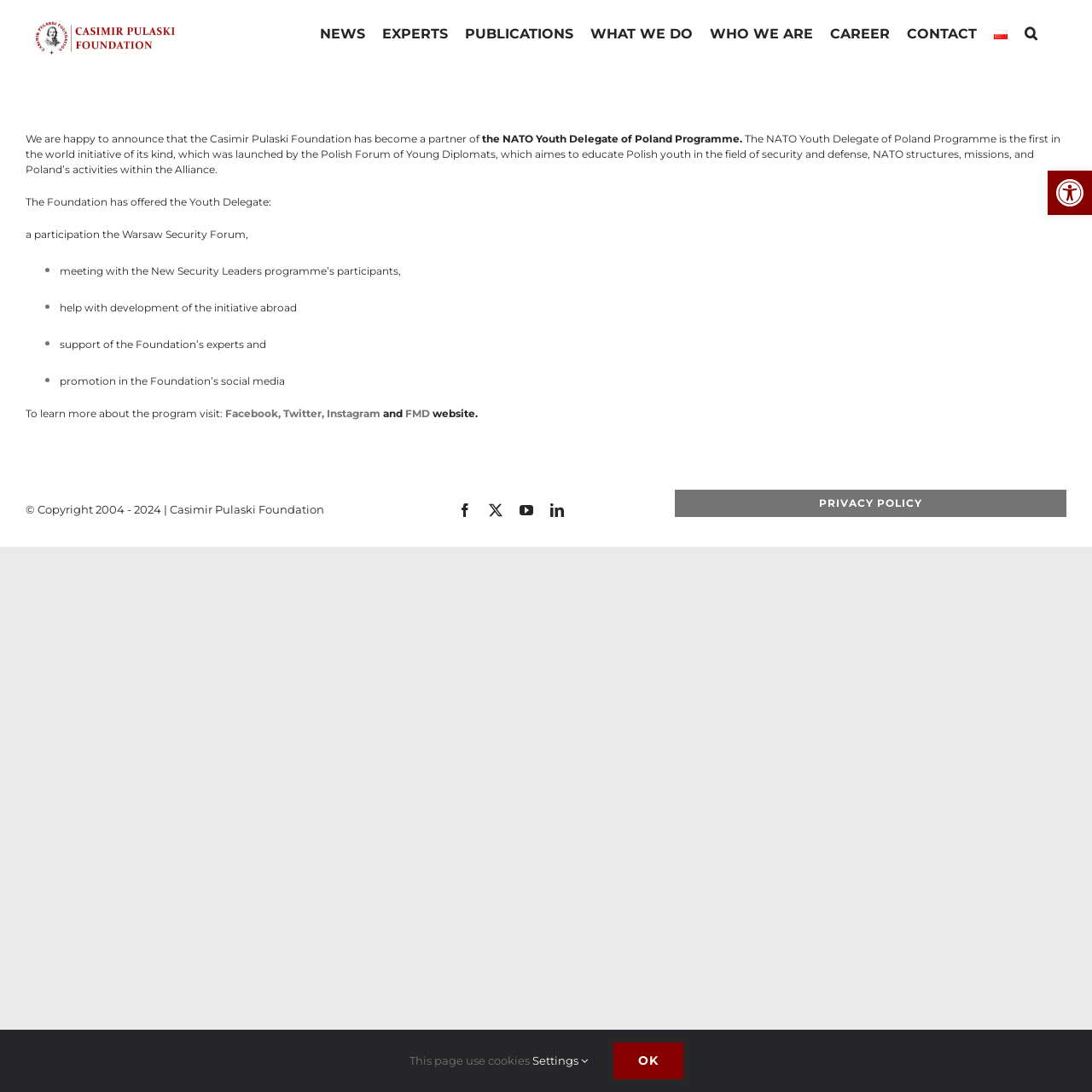How many social media platforms are linked at the bottom of the page?
Utilize the image to construct a detailed and well-explained answer.

The social media platforms linked at the bottom of the page are Facebook, Twitter, YouTube, and LinkedIn, which can be found in the links 'facebook', 'twitter', 'youtube', and 'linkedin' respectively.